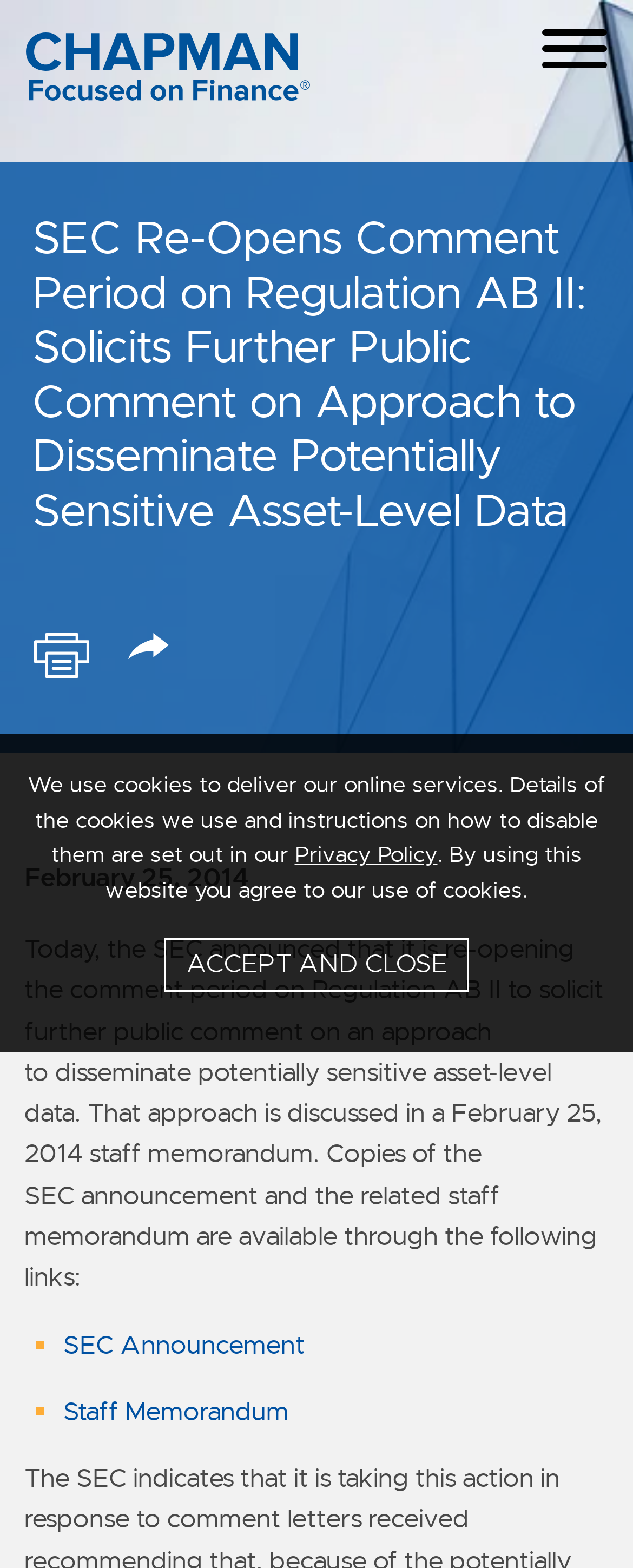Please provide the main heading of the webpage content.

SEC Re-Opens Comment Period on Regulation AB II: Solicits Further Public Comment on Approach to Disseminate Potentially Sensitive Asset-Level Data